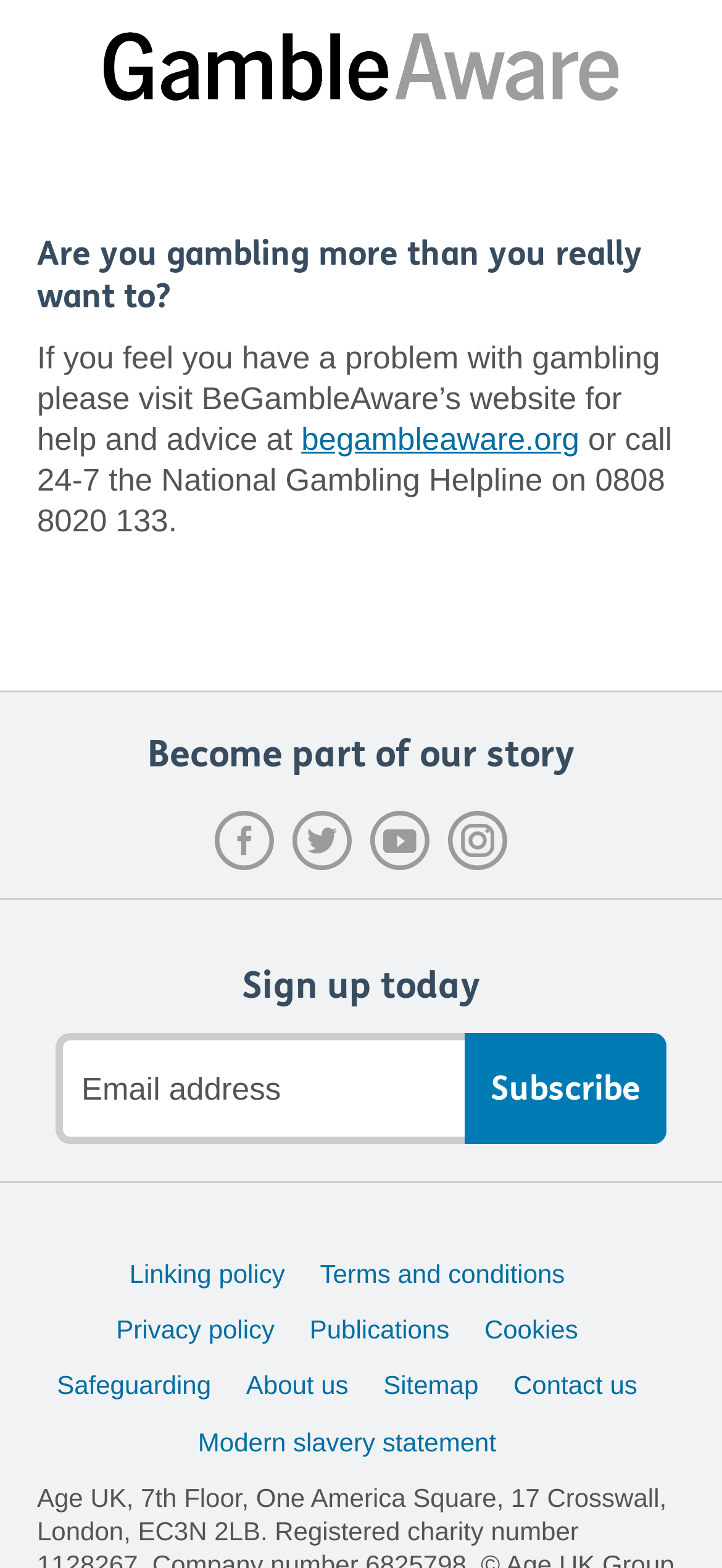Identify the bounding box coordinates for the region to click in order to carry out this instruction: "Contact us". Provide the coordinates using four float numbers between 0 and 1, formatted as [left, top, right, bottom].

[0.711, 0.873, 0.921, 0.909]